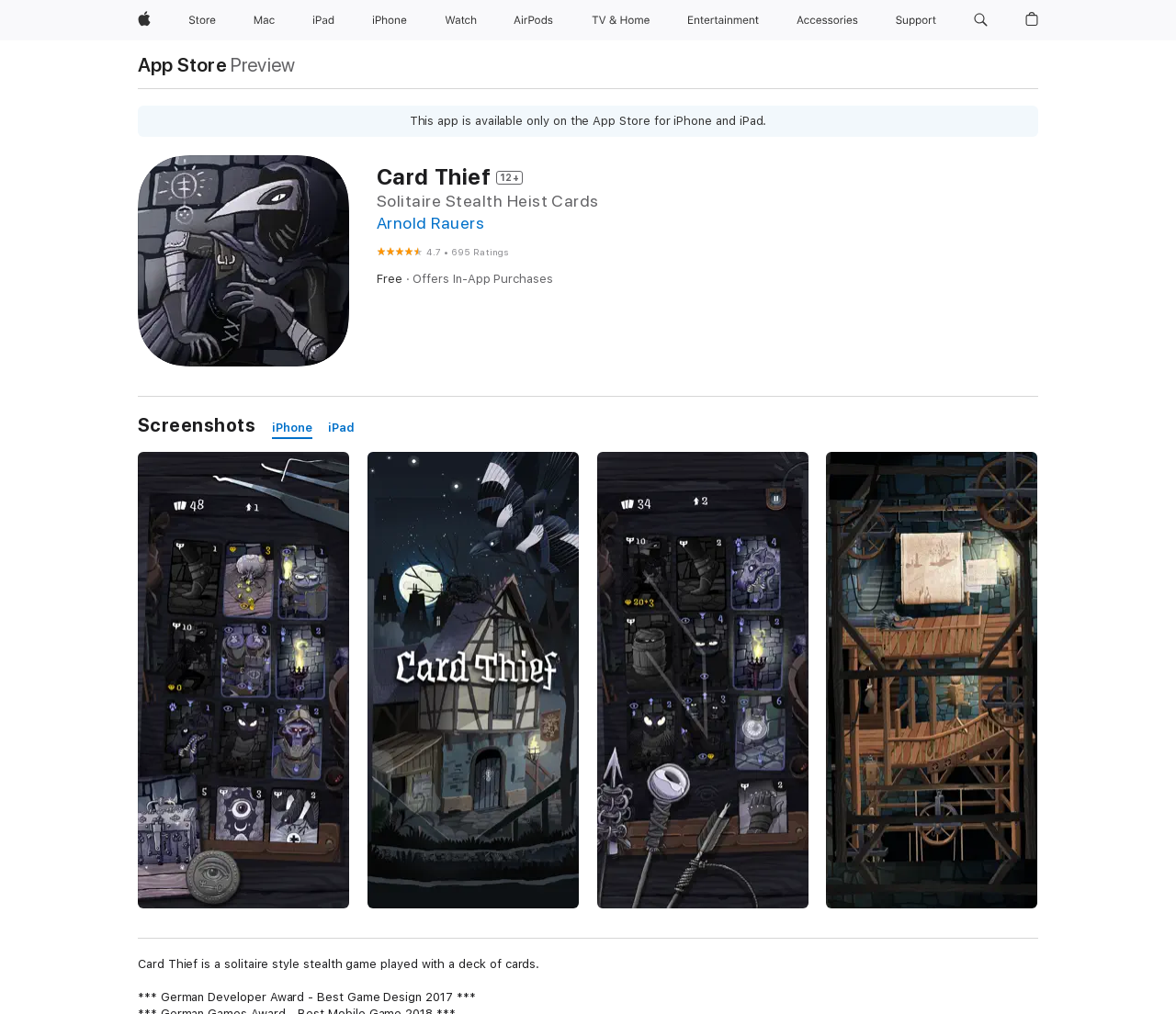Highlight the bounding box of the UI element that corresponds to this description: "parent_node: 0 aria-label="Shopping Bag"".

[0.866, 0.0, 0.889, 0.04]